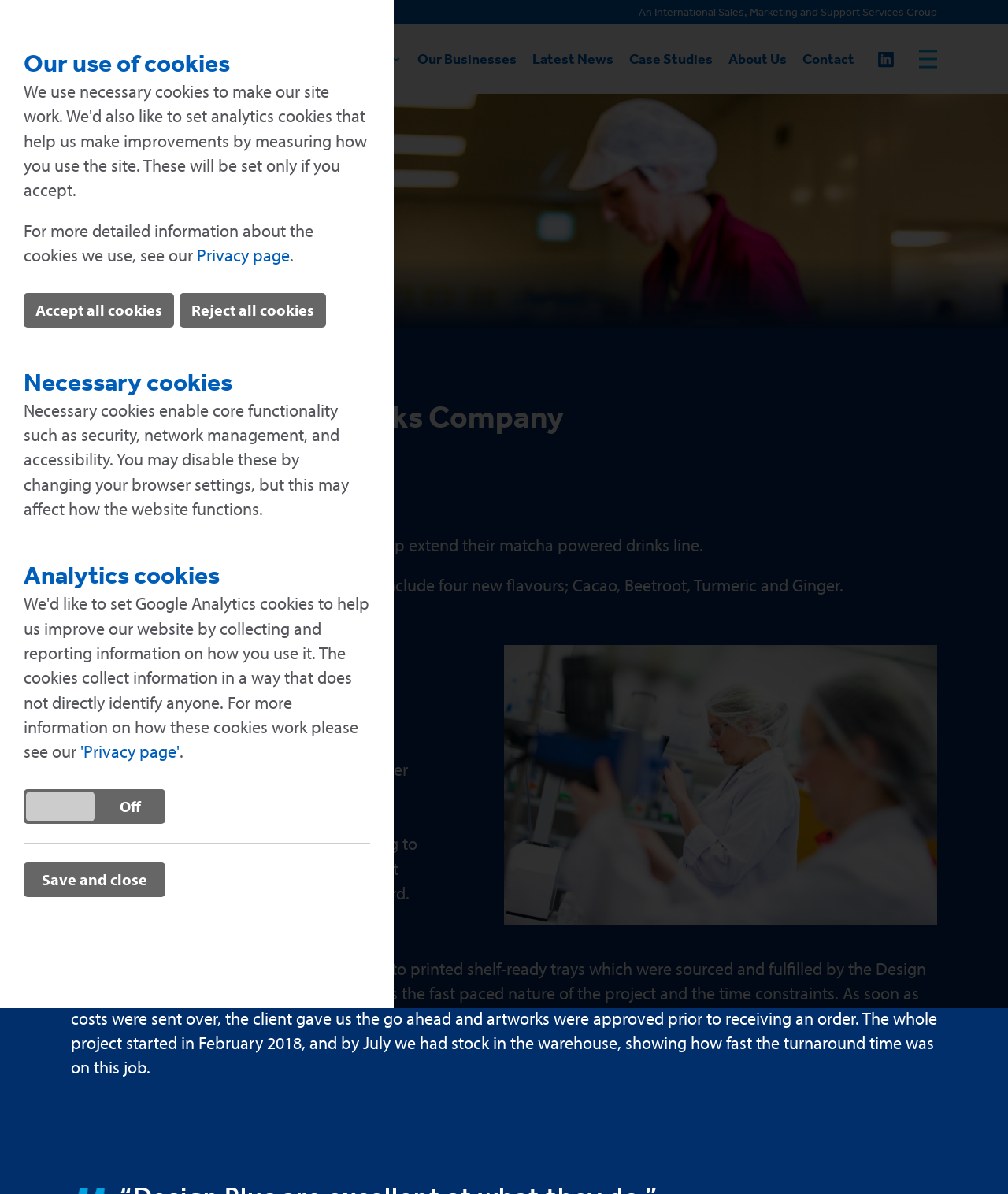Please identify the bounding box coordinates of the element I need to click to follow this instruction: "Click the DCC Logo".

[0.07, 0.03, 0.172, 0.069]